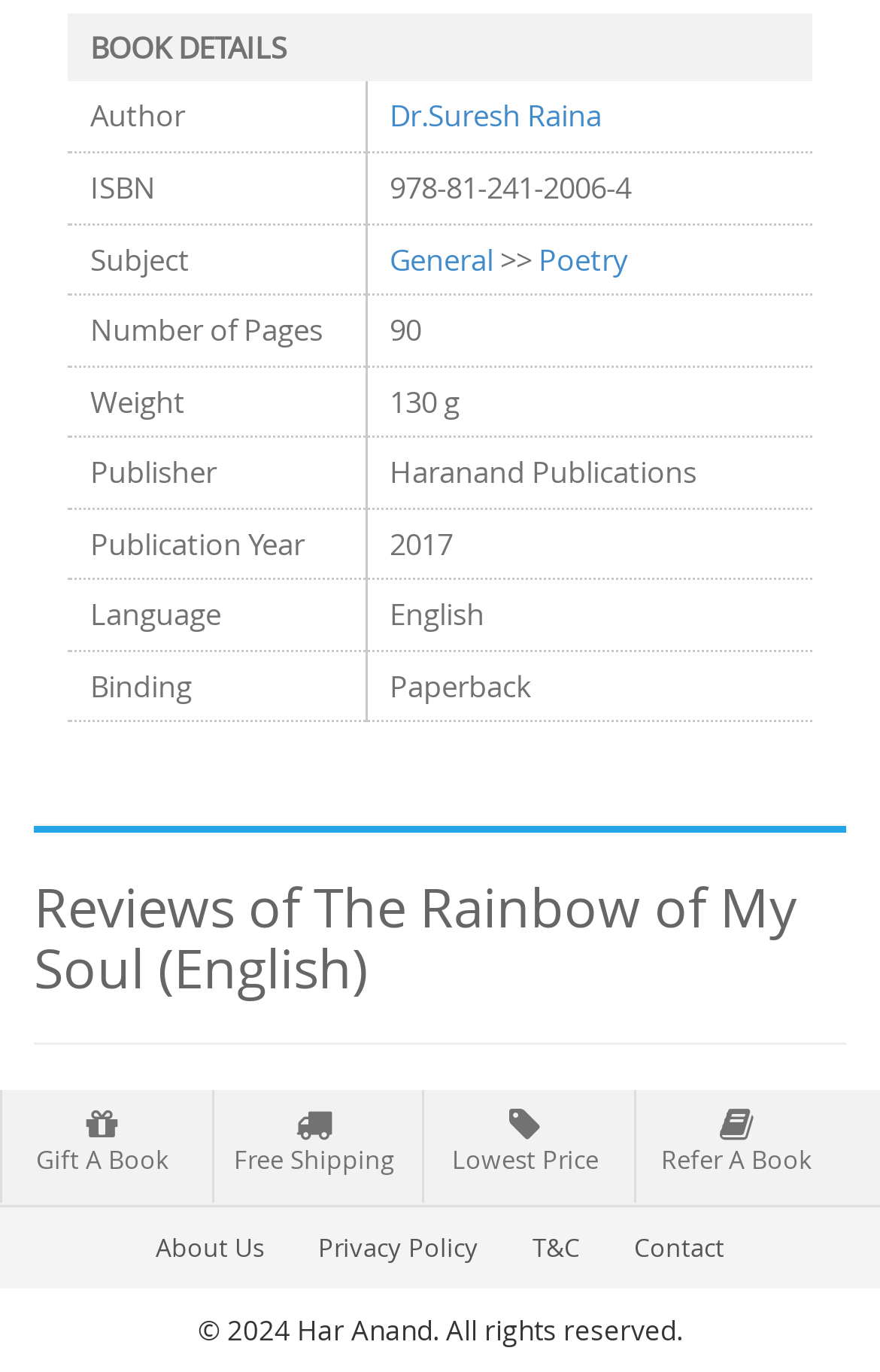Answer the question below using just one word or a short phrase: 
What is the weight of this book?

130 g